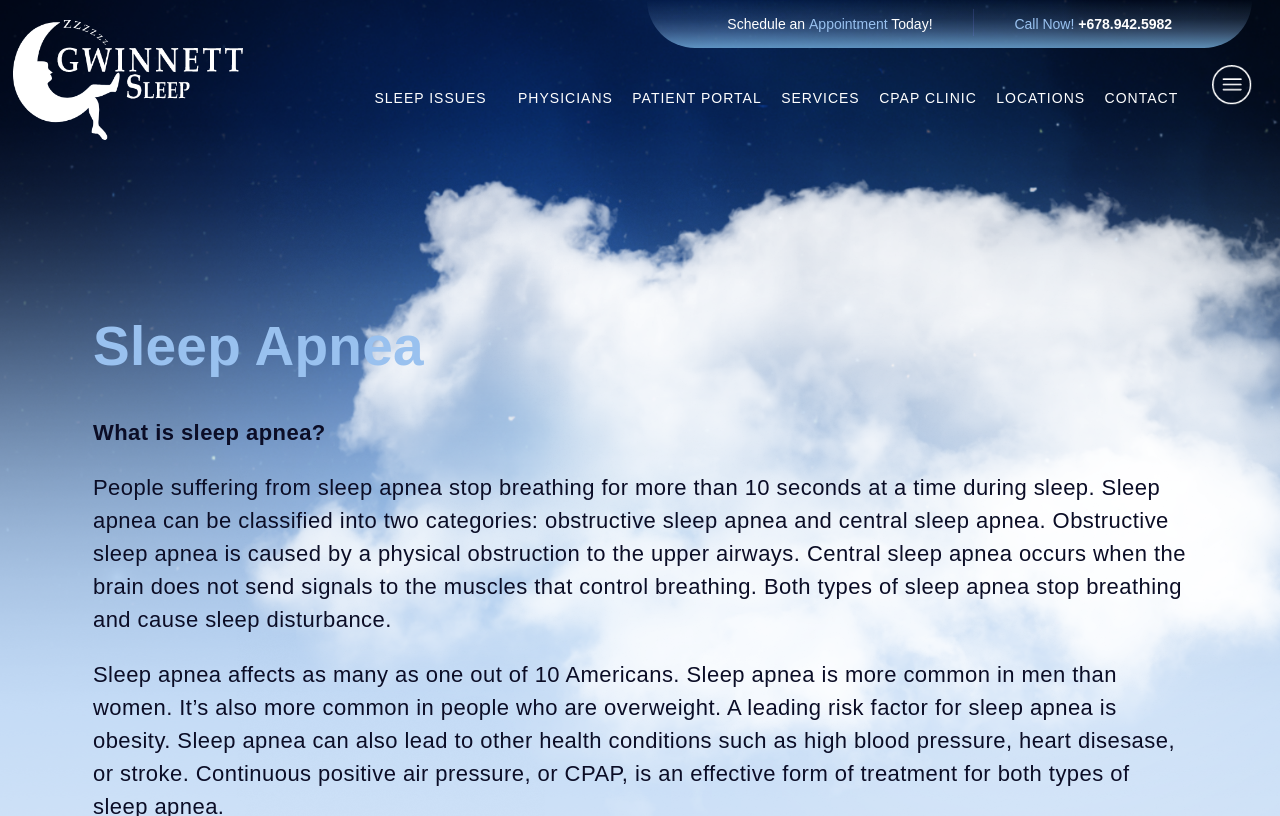How many links are in the top navigation menu?
From the image, provide a succinct answer in one word or a short phrase.

7